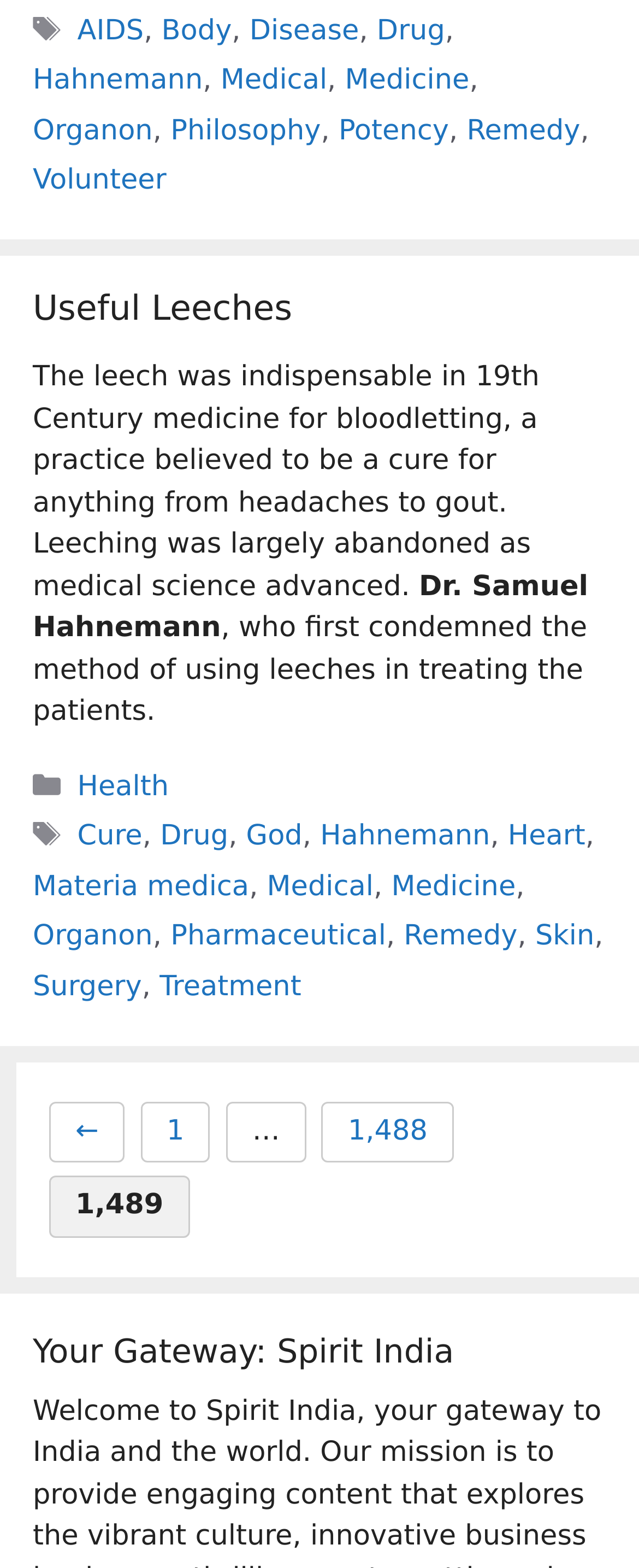What is the name of the gateway mentioned on the webpage?
Refer to the image and provide a one-word or short phrase answer.

Spirit India